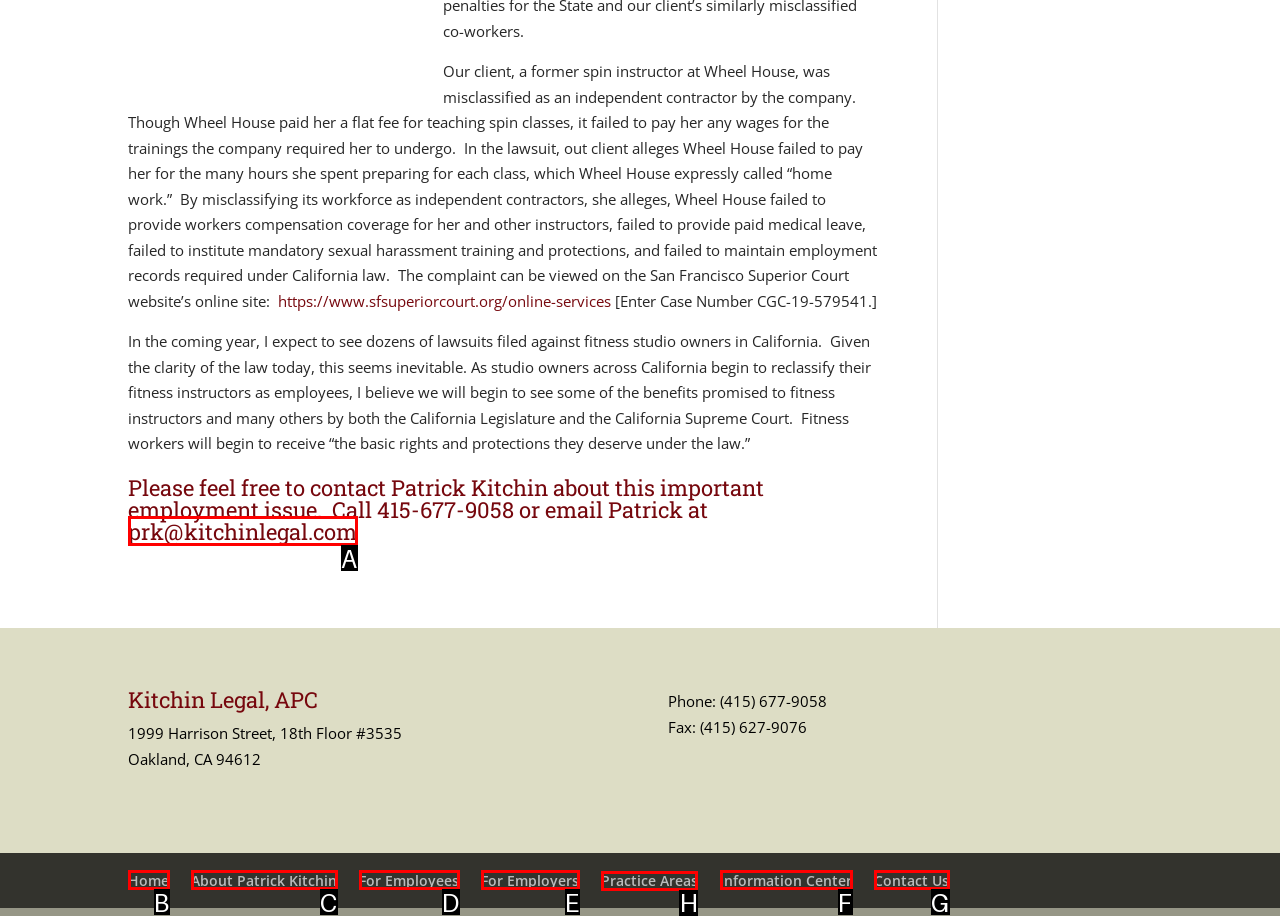Identify which HTML element should be clicked to fulfill this instruction: Learn more about practice areas Reply with the correct option's letter.

H